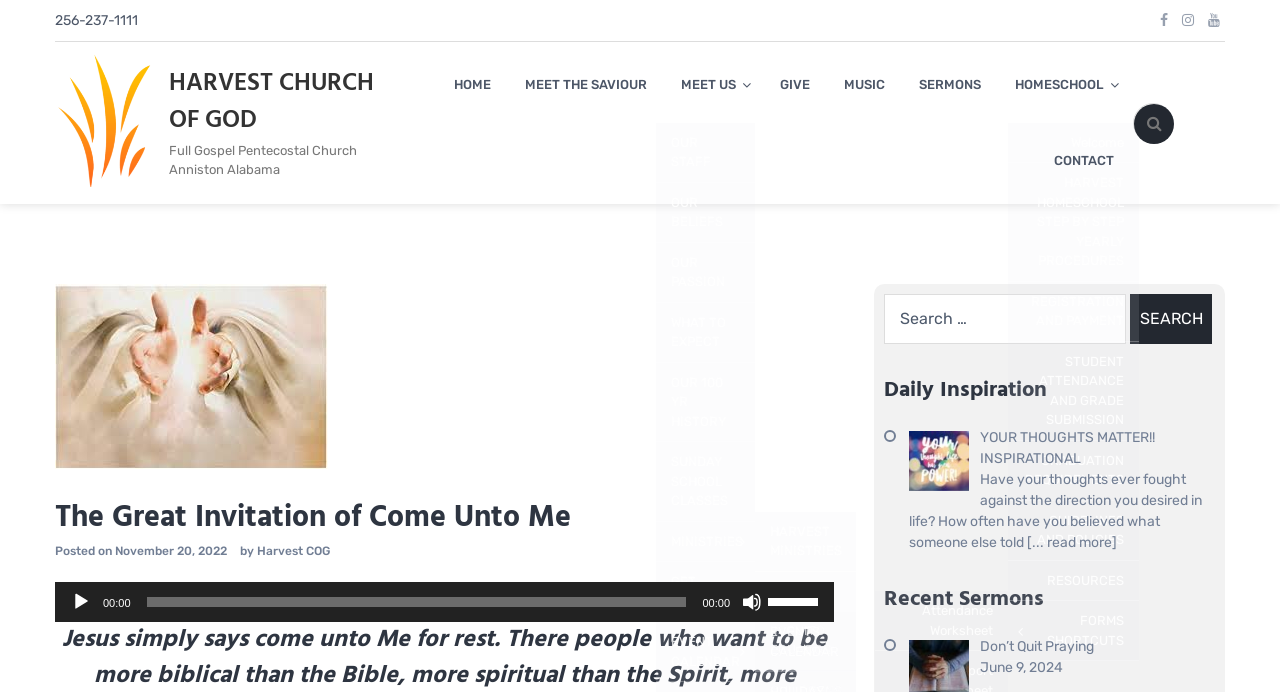Specify the bounding box coordinates of the region I need to click to perform the following instruction: "View 'YOUR THOUGHTS MATTER!!'". The coordinates must be four float numbers in the range of 0 to 1, i.e., [left, top, right, bottom].

[0.765, 0.619, 0.902, 0.644]